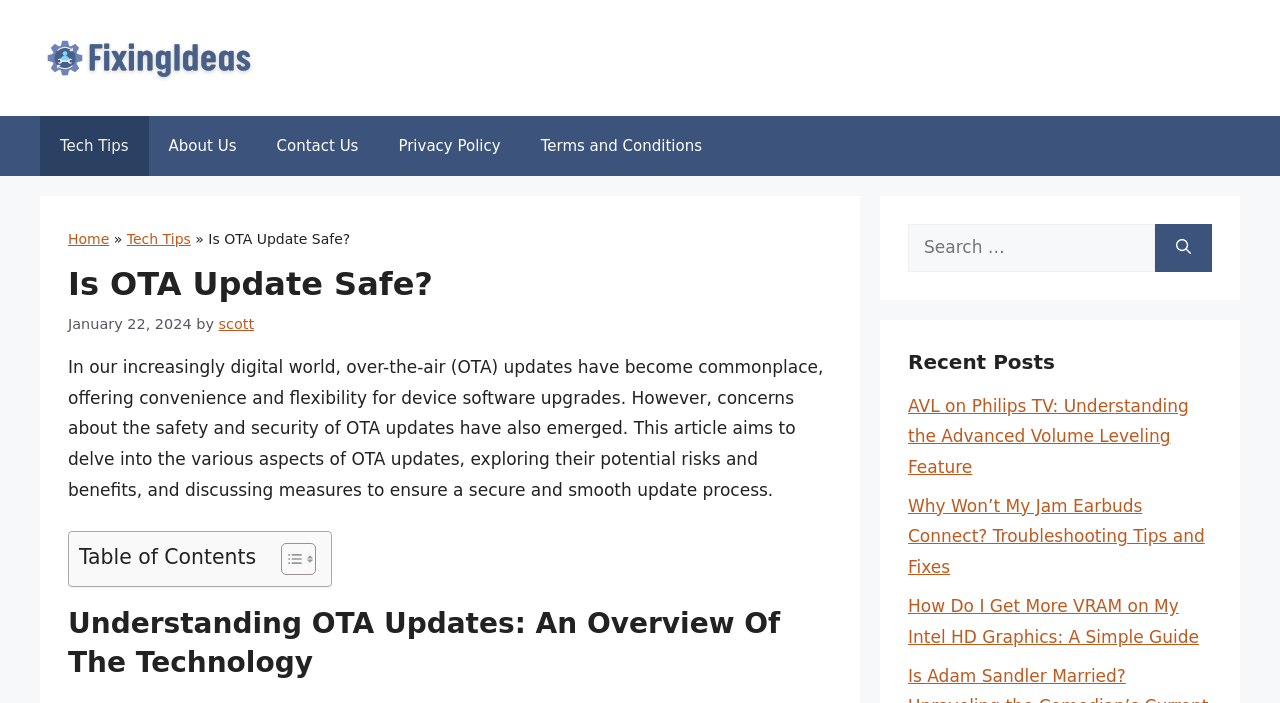Locate the UI element described by scott in the provided webpage screenshot. Return the bounding box coordinates in the format (top-left x, top-left y, bottom-right x, bottom-right y), ensuring all values are between 0 and 1.

[0.171, 0.449, 0.199, 0.472]